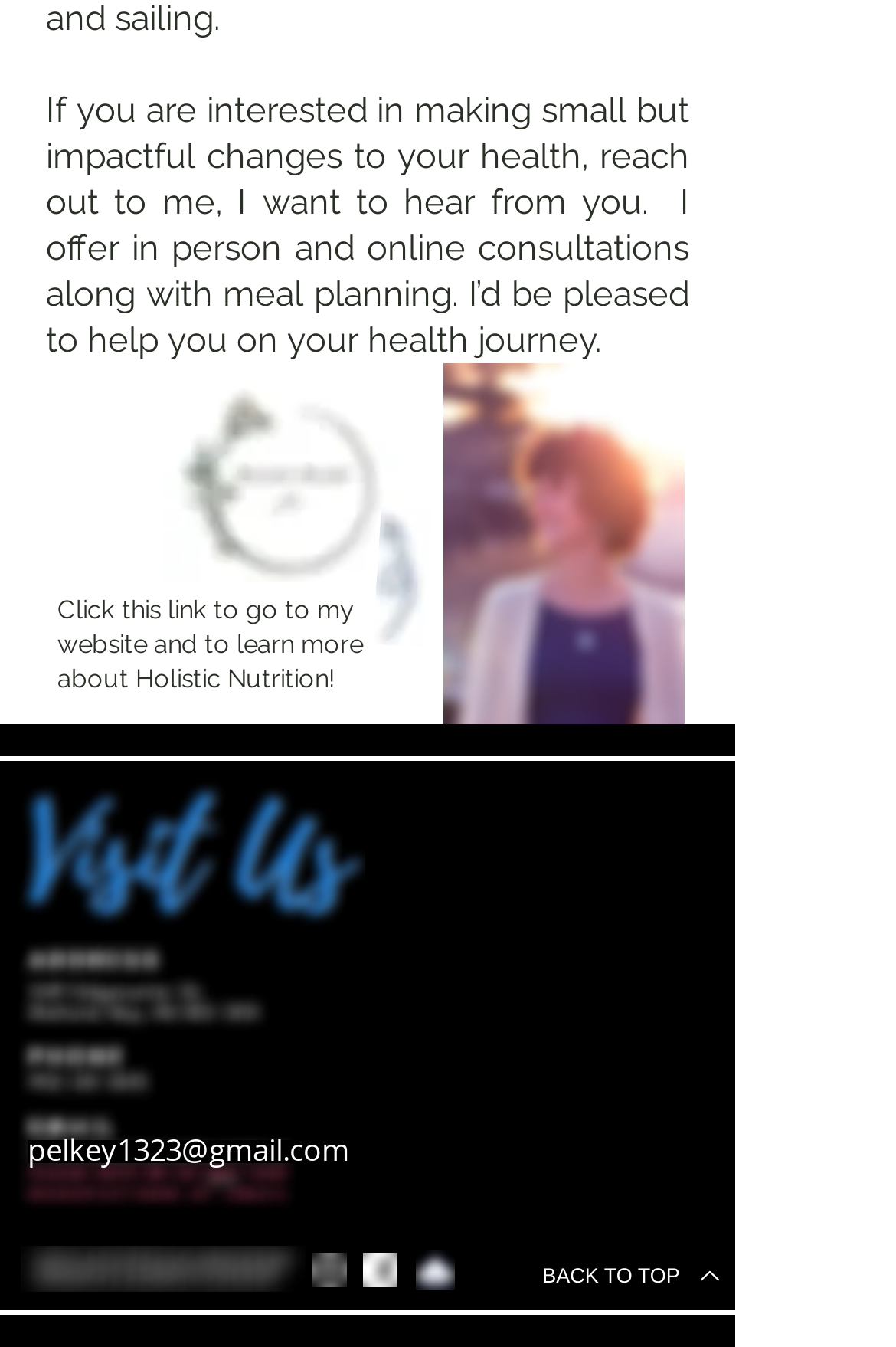Please answer the following question using a single word or phrase: 
What is the theme of the webpage?

Health and nutrition